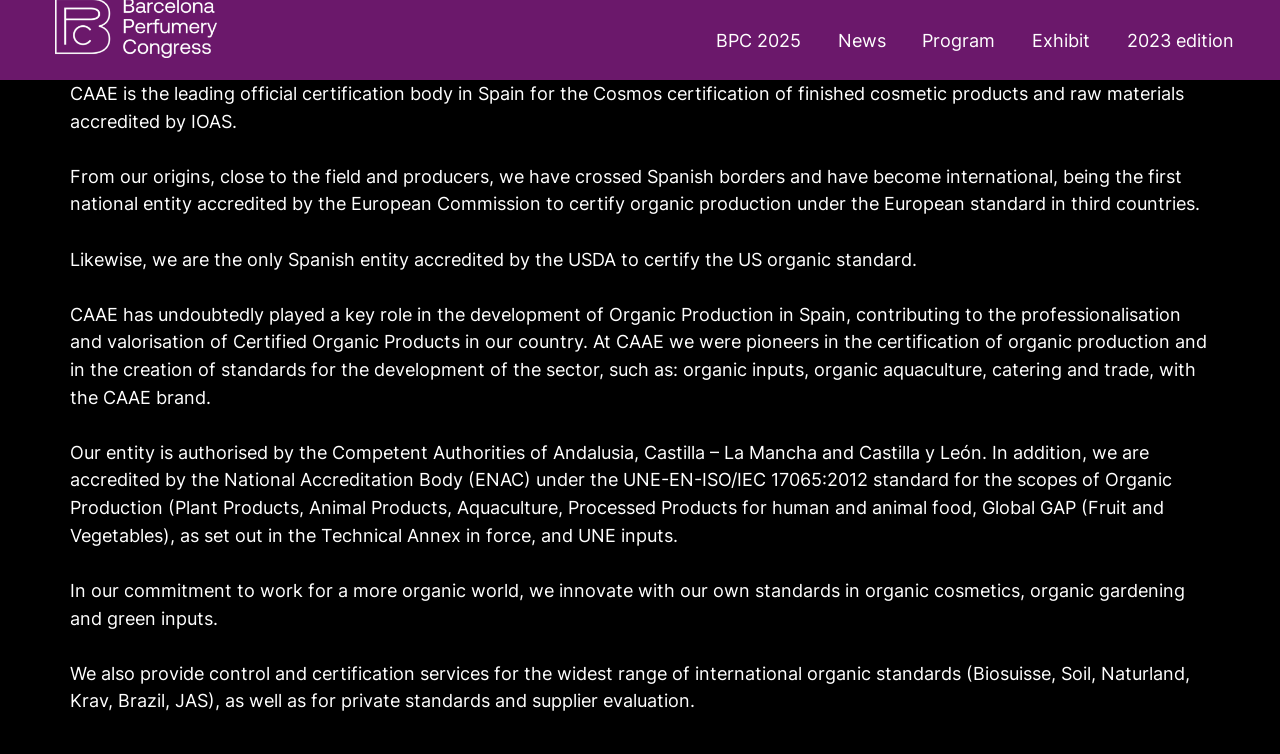Examine the screenshot and answer the question in as much detail as possible: What is CAAE's role in Spain?

Based on the webpage, CAAE is described as the leading official certification body in Spain for the Cosmos certification of finished cosmetic products and raw materials accredited by IOAS.